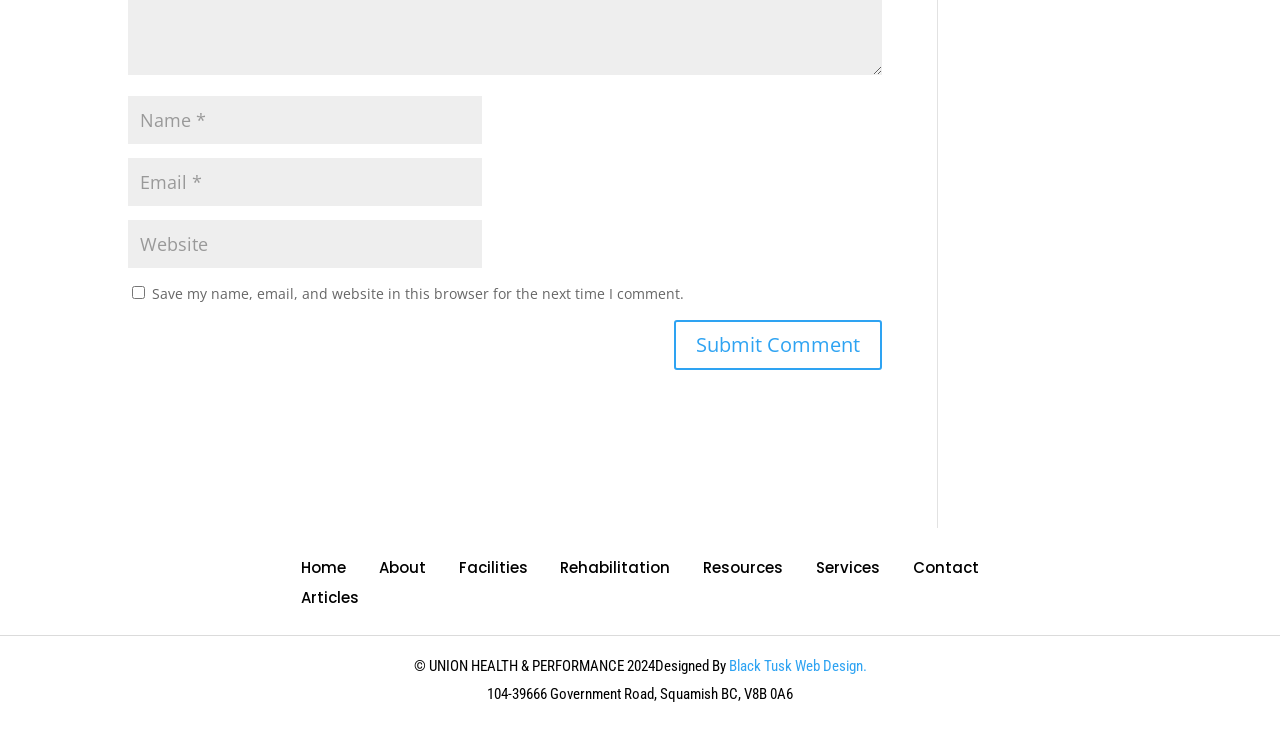What is the company name mentioned in the footer?
From the image, respond with a single word or phrase.

UNION HEALTH & PERFORMANCE